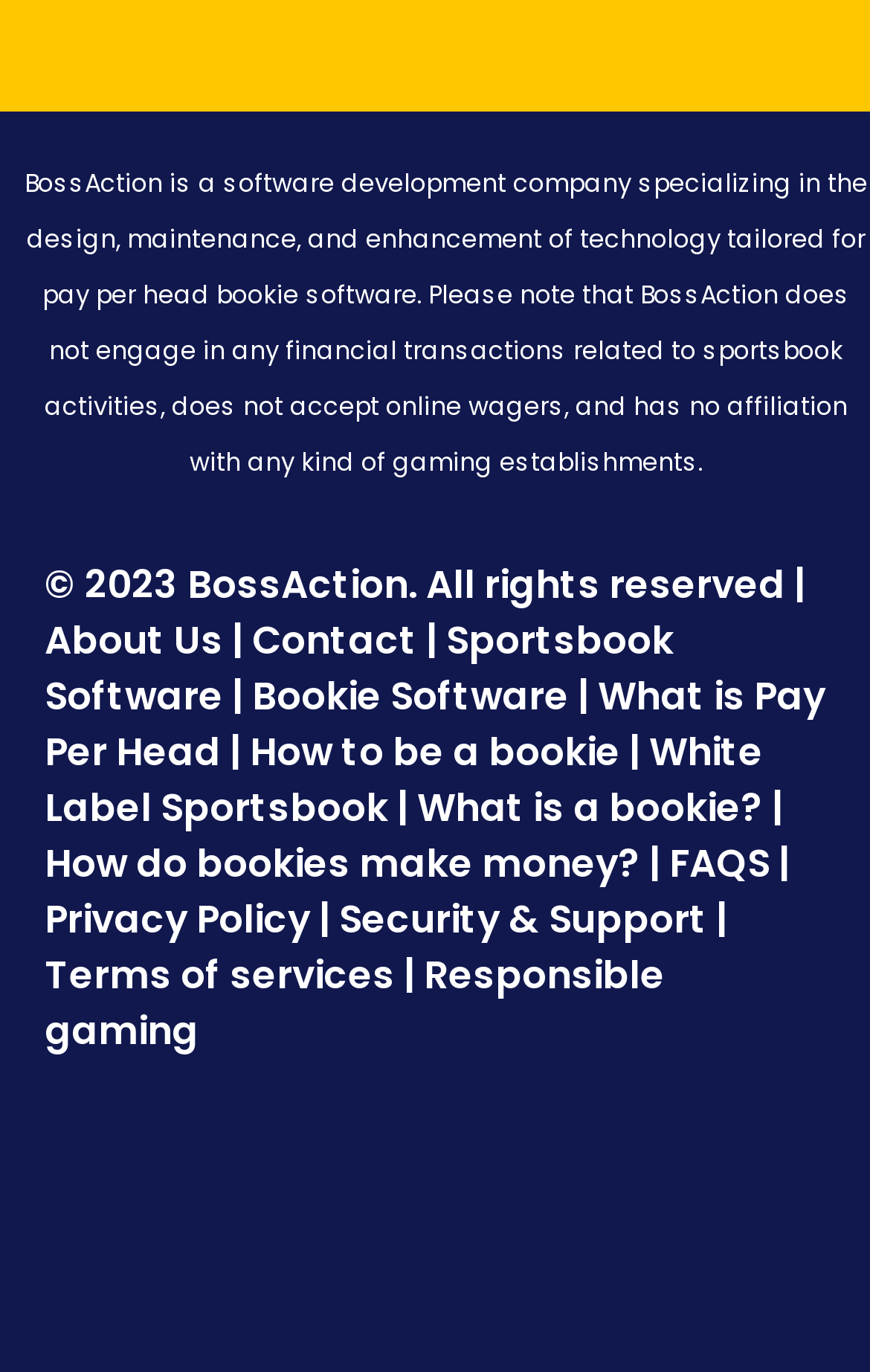Point out the bounding box coordinates of the section to click in order to follow this instruction: "Read the Privacy Policy".

[0.051, 0.65, 0.356, 0.689]